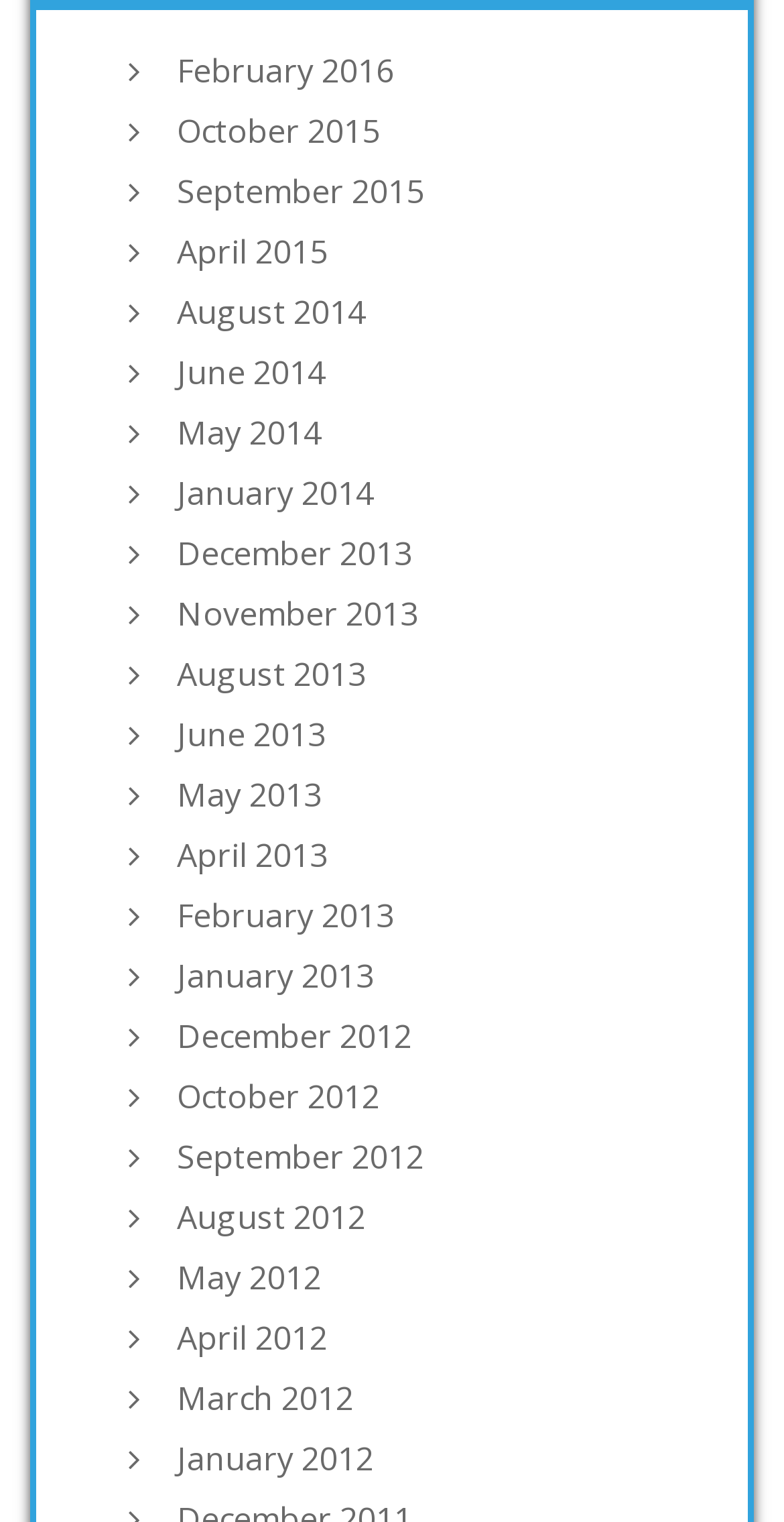Determine the bounding box coordinates of the target area to click to execute the following instruction: "view January 2012."

[0.2, 0.945, 0.903, 0.971]